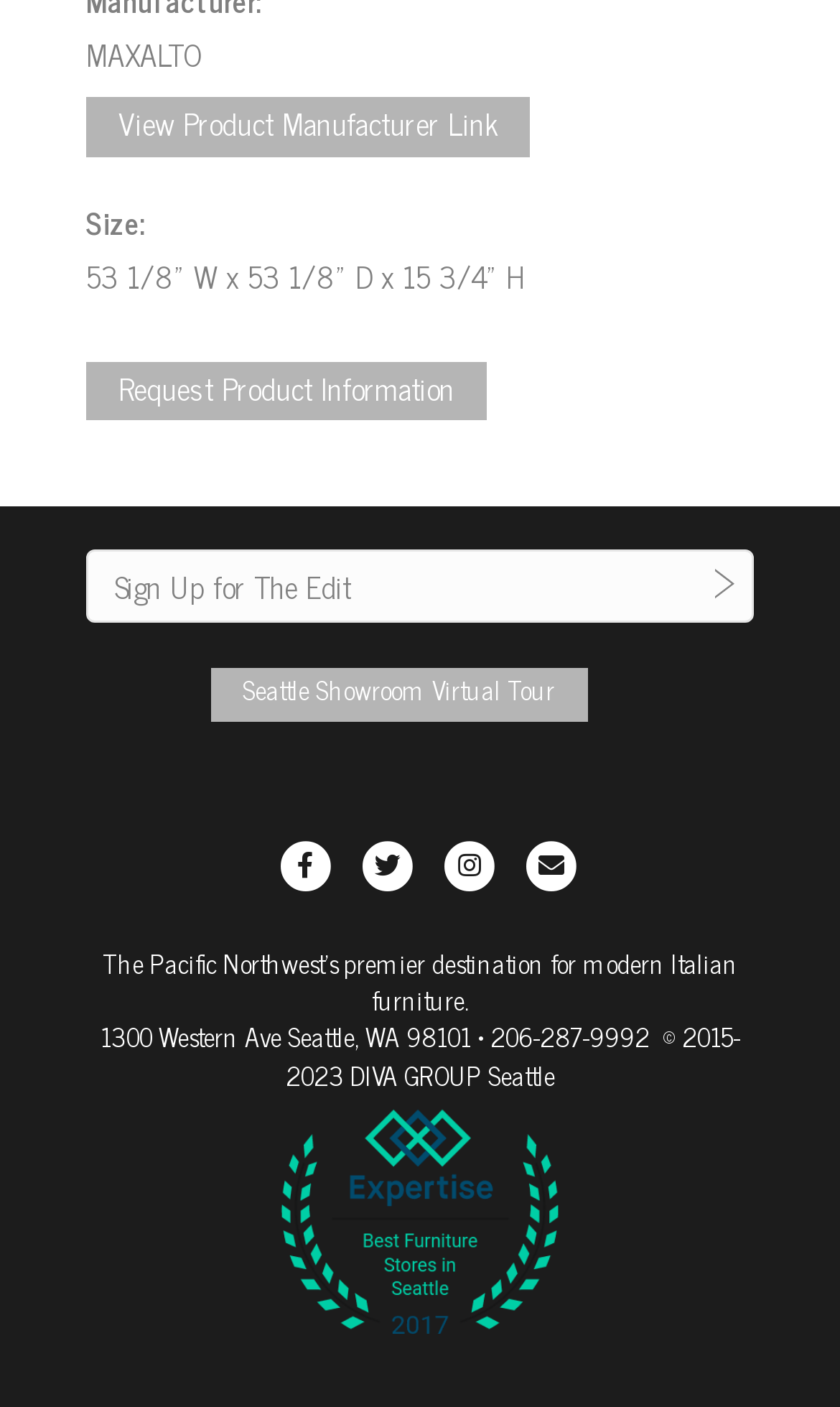What is the name of the award or recognition mentioned on the webpage?
Look at the webpage screenshot and answer the question with a detailed explanation.

The webpage mentions an award or recognition as 'Best Furniture Stores in Seattle', which is also accompanied by an image.